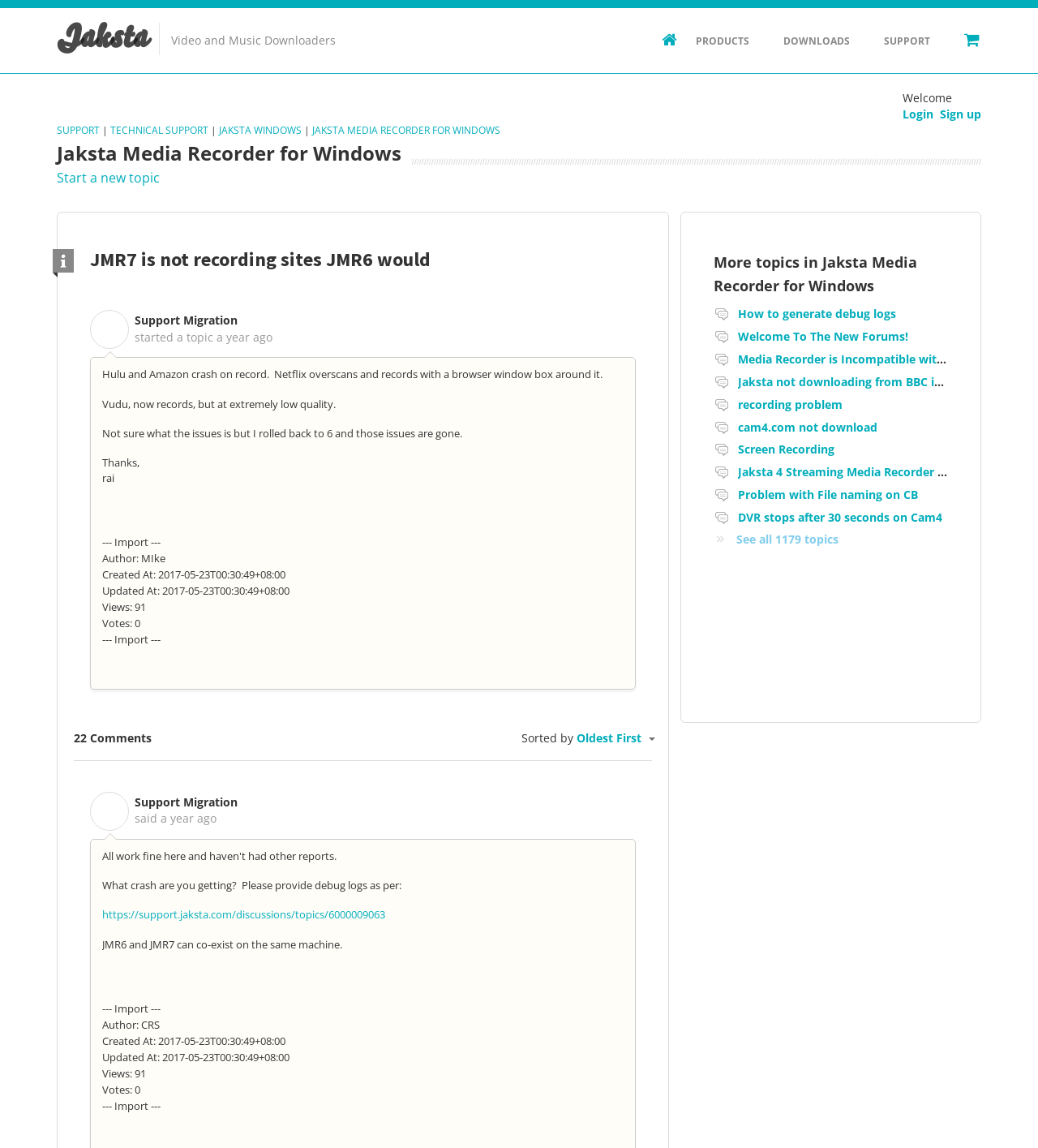Locate the bounding box coordinates of the clickable element to fulfill the following instruction: "Click on the 'Login' button". Provide the coordinates as four float numbers between 0 and 1 in the format [left, top, right, bottom].

[0.87, 0.093, 0.899, 0.106]